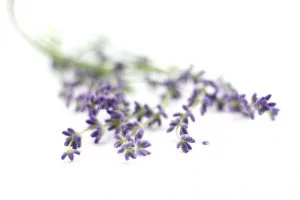What is the background color of the image?
Provide a comprehensive and detailed answer to the question.

The caption describes the image as showcasing a delicate arrangement of lavender sprigs beautifully highlighted against a soft white background, implying that the background color of the image is soft white.